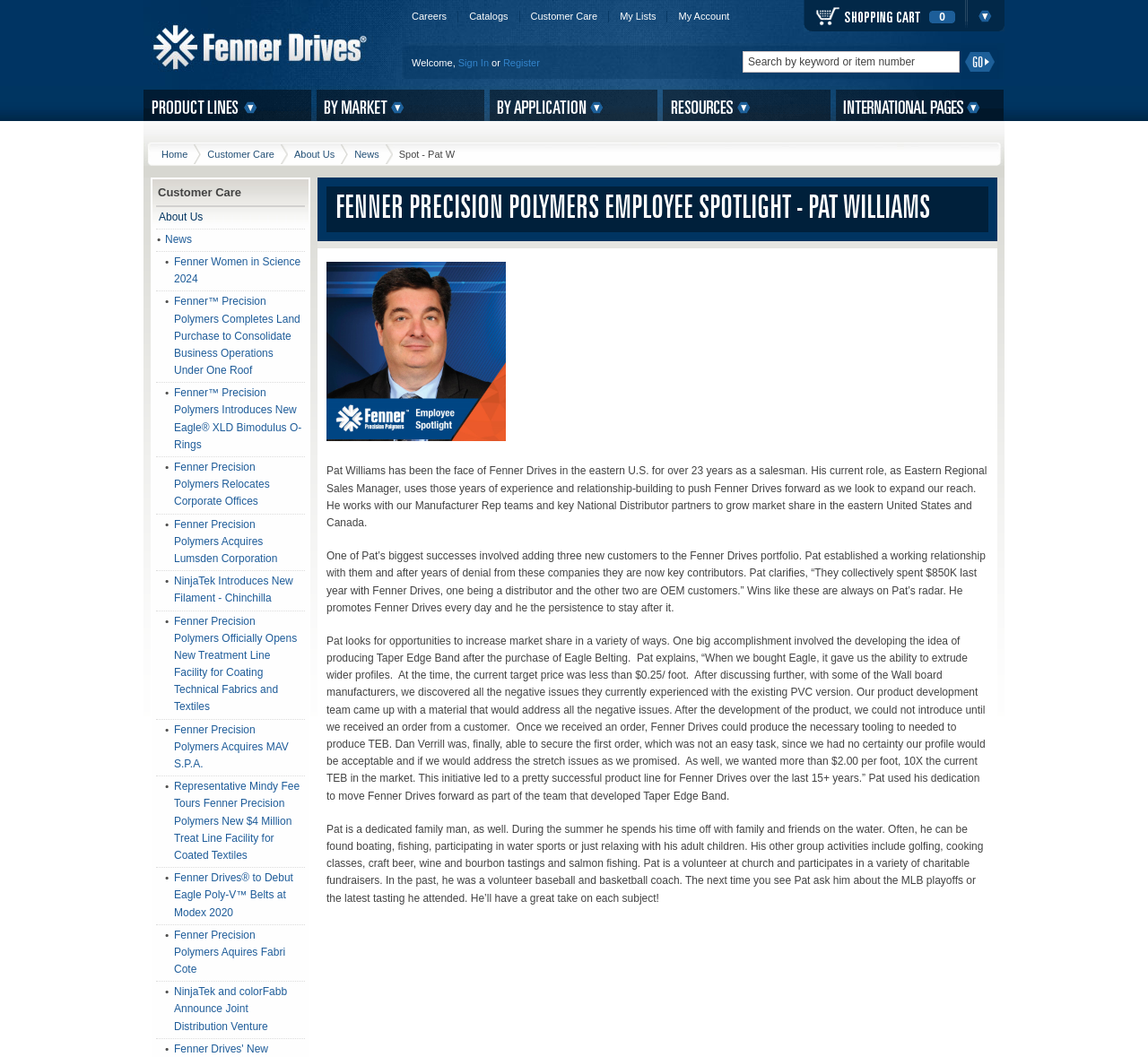Identify the bounding box coordinates of the region that needs to be clicked to carry out this instruction: "Search by keyword or item number". Provide these coordinates as four float numbers ranging from 0 to 1, i.e., [left, top, right, bottom].

[0.647, 0.048, 0.836, 0.069]